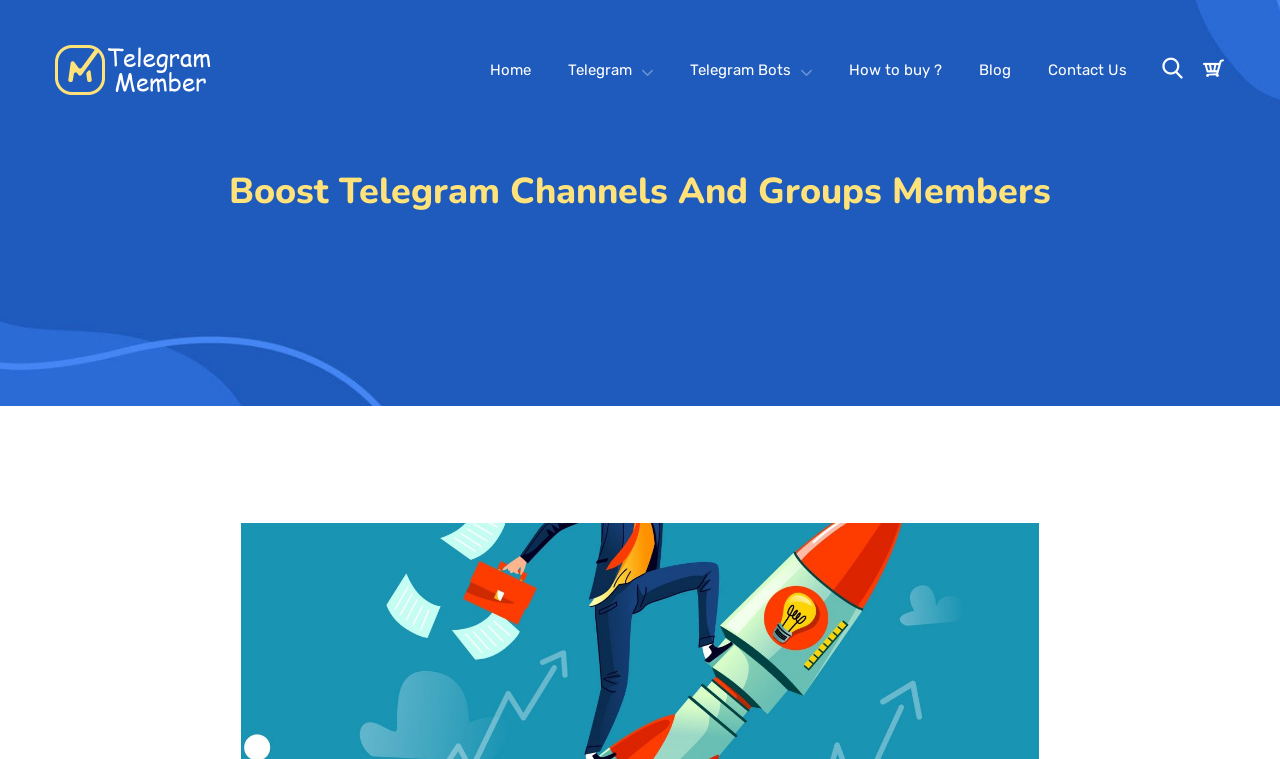Locate the bounding box coordinates of the area to click to fulfill this instruction: "visit Telegram Bots". The bounding box should be presented as four float numbers between 0 and 1, in the order [left, top, right, bottom].

[0.539, 0.07, 0.634, 0.115]